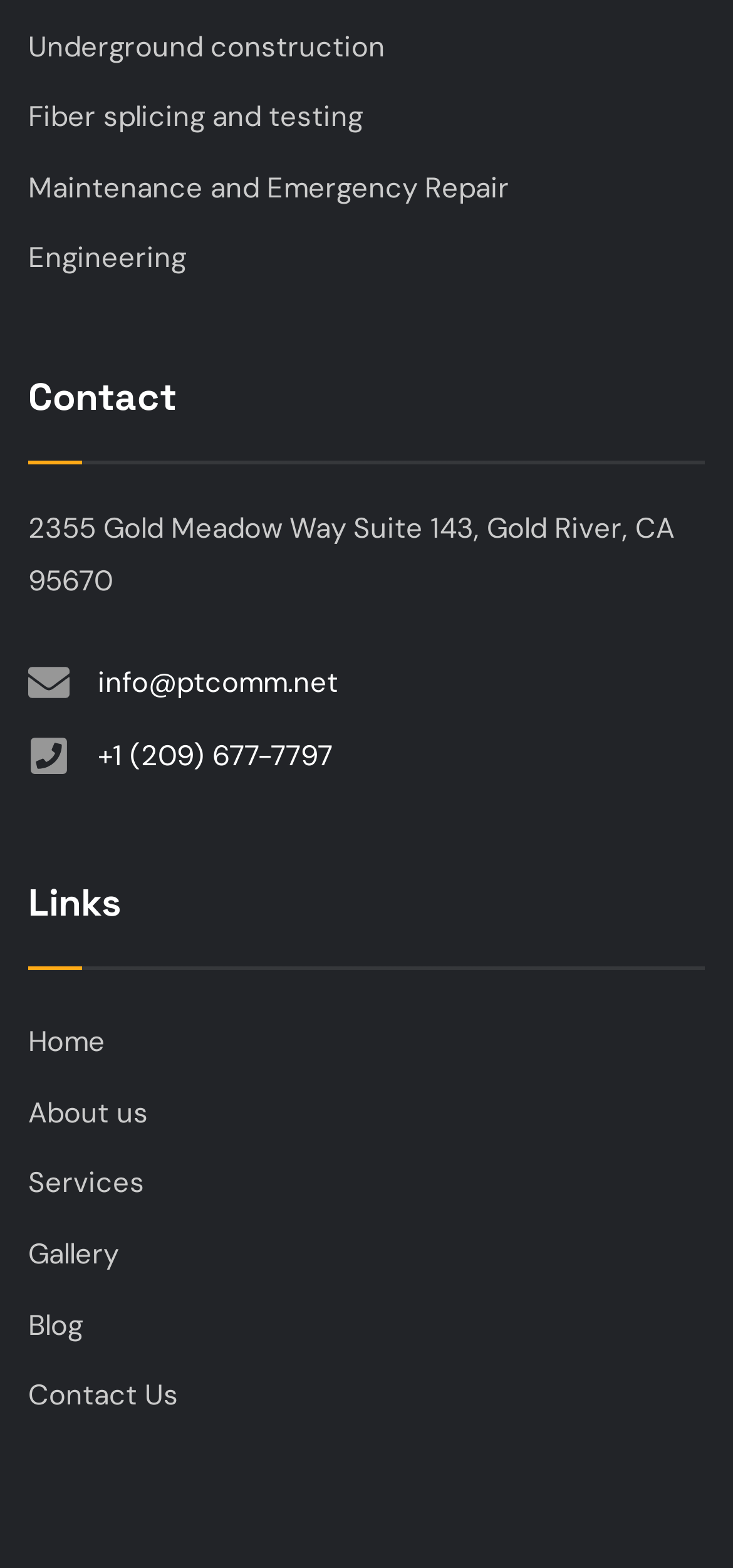What is the company's phone number?
Based on the image, give a one-word or short phrase answer.

+1 (209) 677-7797